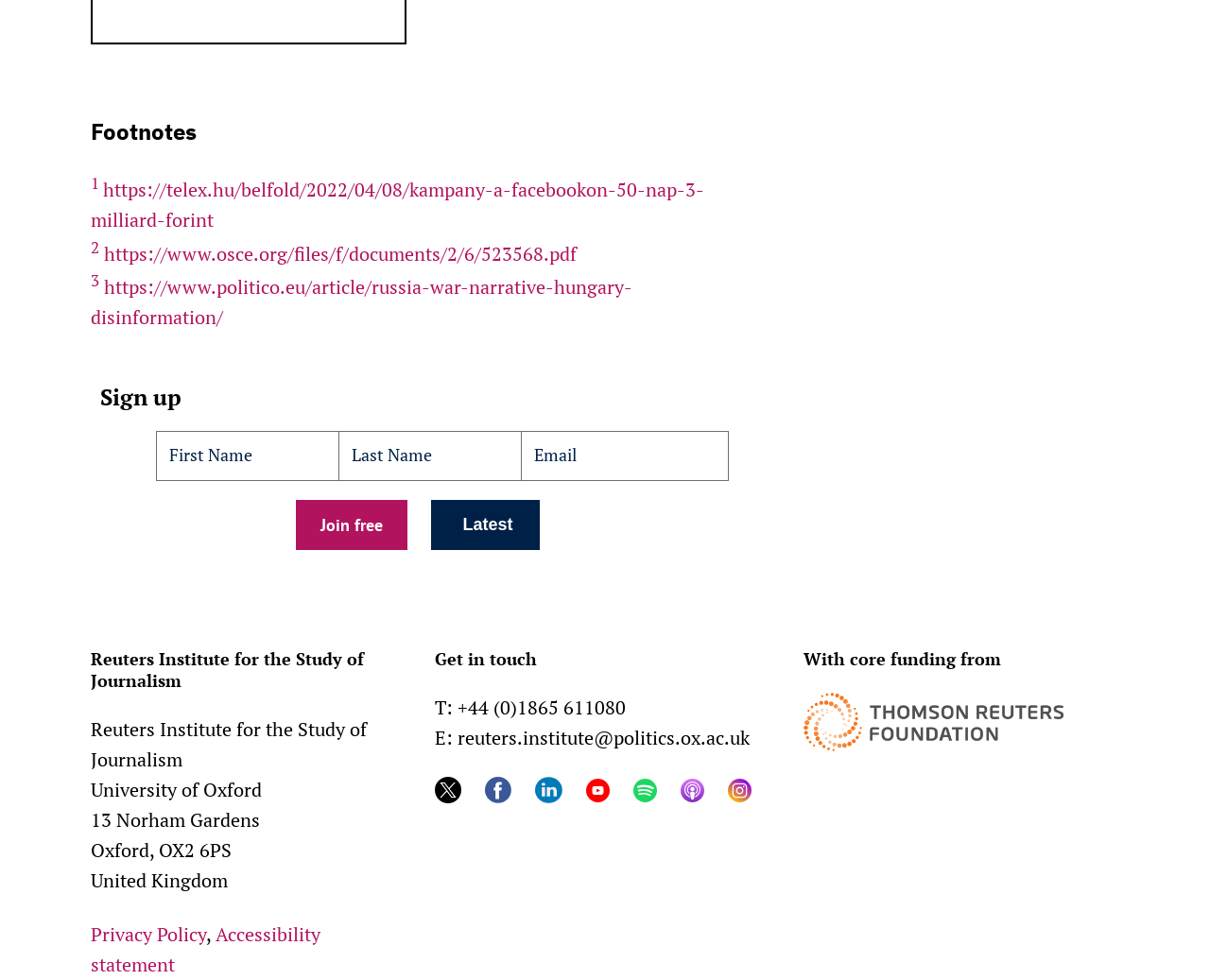Determine the bounding box coordinates of the section I need to click to execute the following instruction: "Click the 'Privacy Policy' link". Provide the coordinates as four float numbers between 0 and 1, i.e., [left, top, right, bottom].

[0.075, 0.941, 0.17, 0.967]